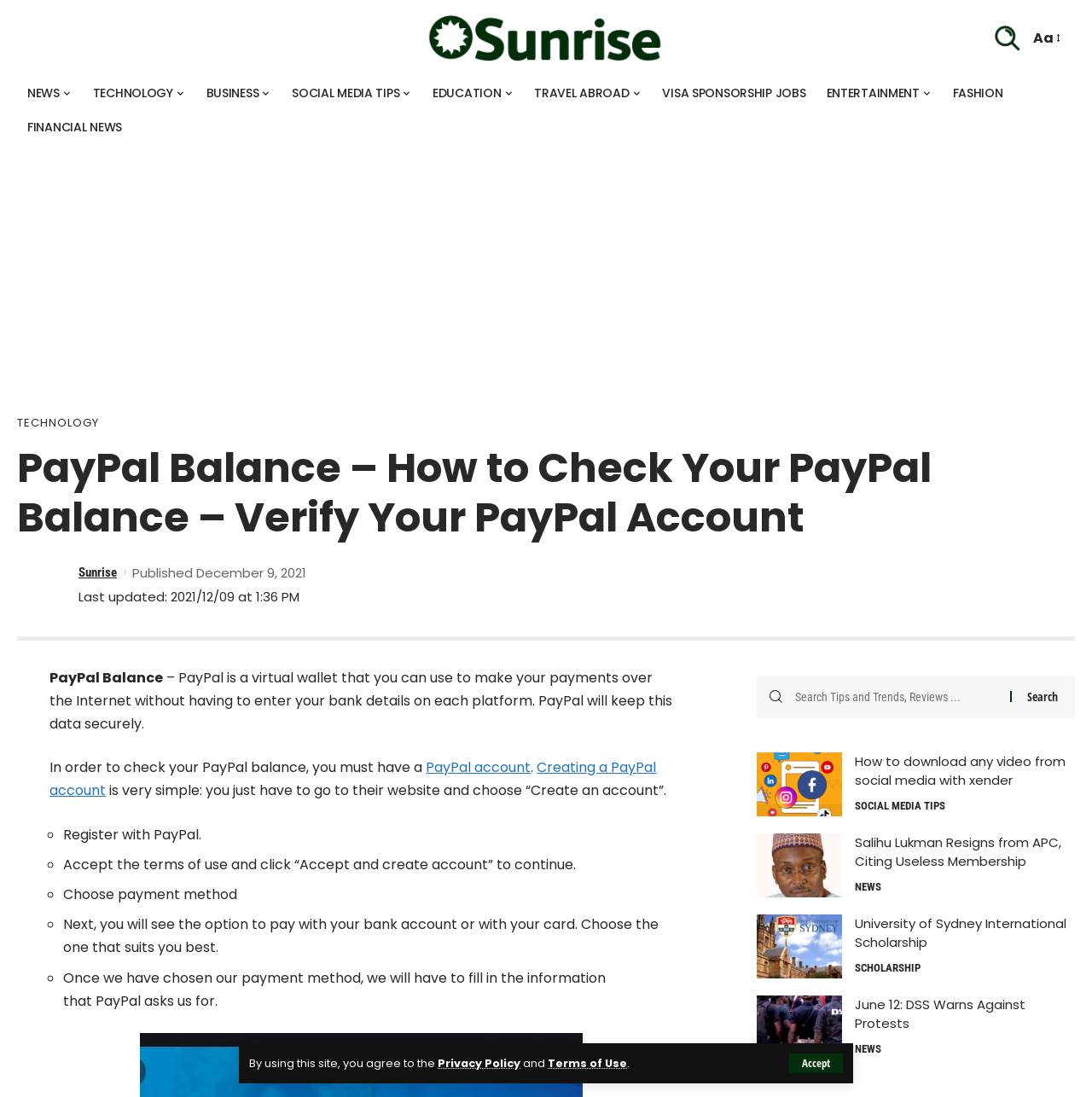What is the first step to create a PayPal account?
Craft a detailed and extensive response to the question.

The webpage provides a step-by-step guide to creating a PayPal account, and the first step mentioned is to register with PayPal, which suggests that this is the initial action required to start the account creation process.